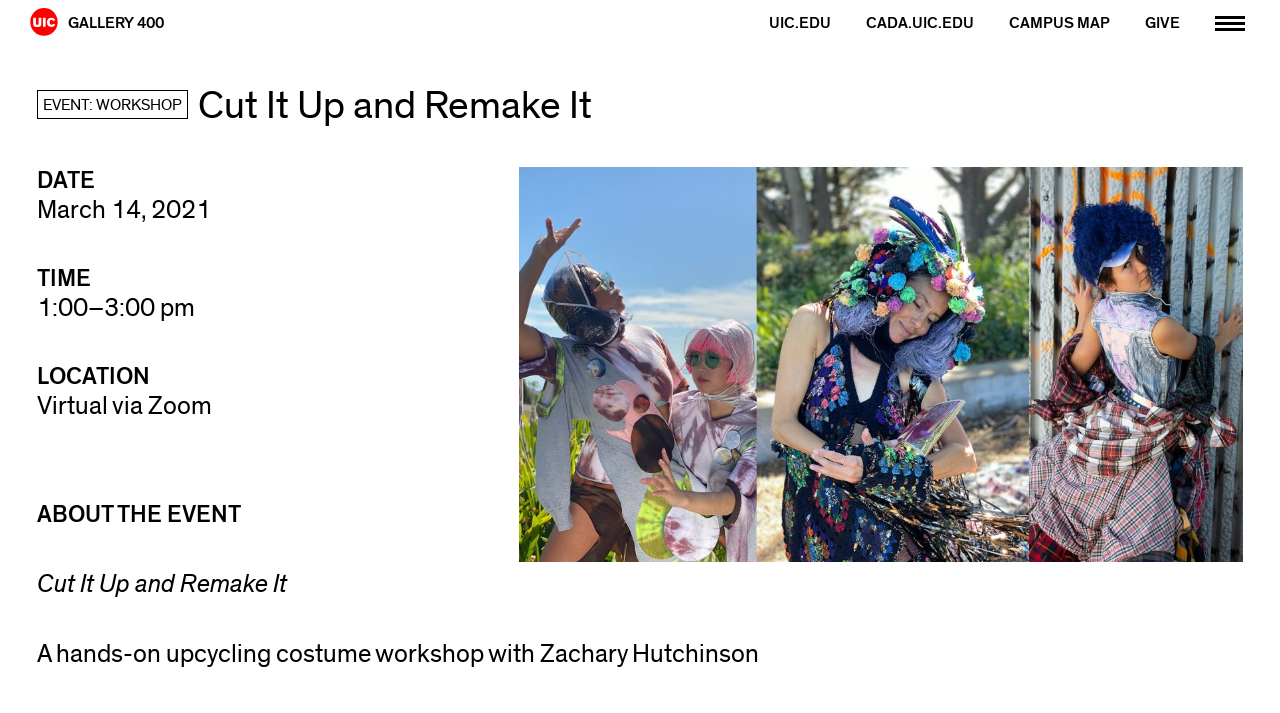Carefully examine the image and provide an in-depth answer to the question: What is the date of the event?

I found the date of the event by looking at the StaticText element with the text 'March 14, 2021' which is located under the 'DATE' heading.